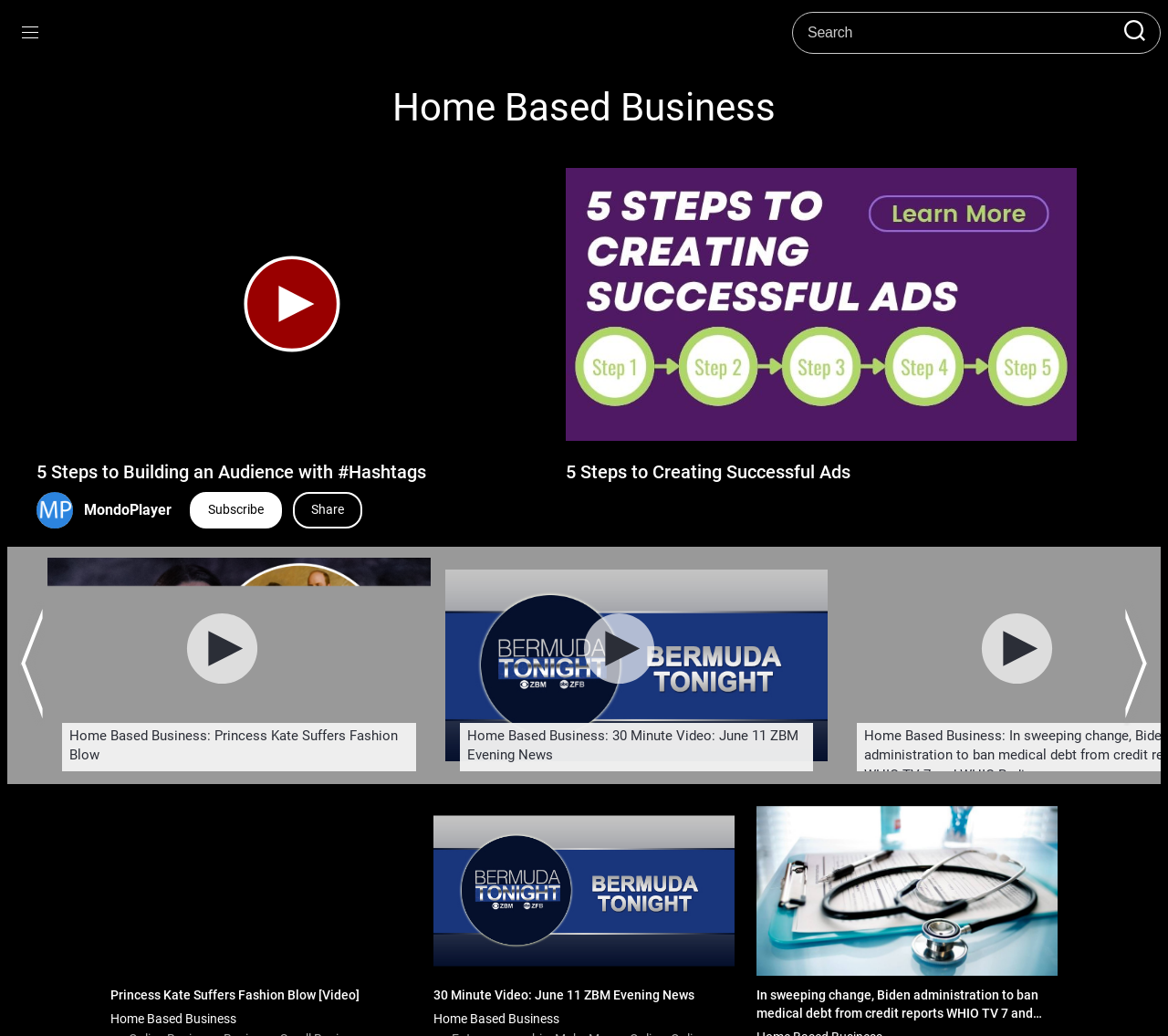Using floating point numbers between 0 and 1, provide the bounding box coordinates in the format (top-left x, top-left y, bottom-right x, bottom-right y). Locate the UI element described here: ShareCopy LinkMore...×

[0.251, 0.475, 0.31, 0.51]